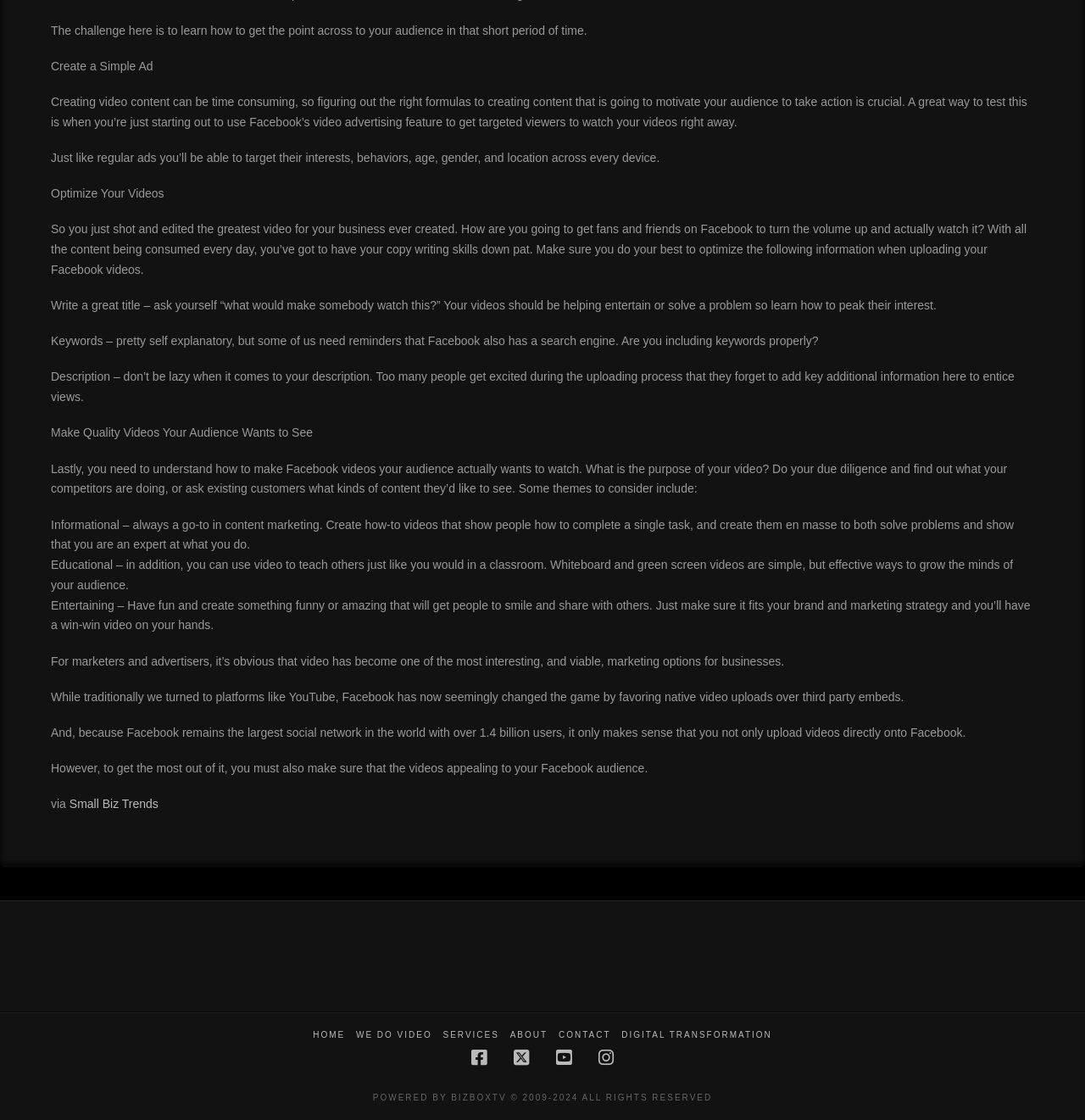What type of videos can be used for educational purposes?
From the screenshot, supply a one-word or short-phrase answer.

Whiteboard and green screen videos